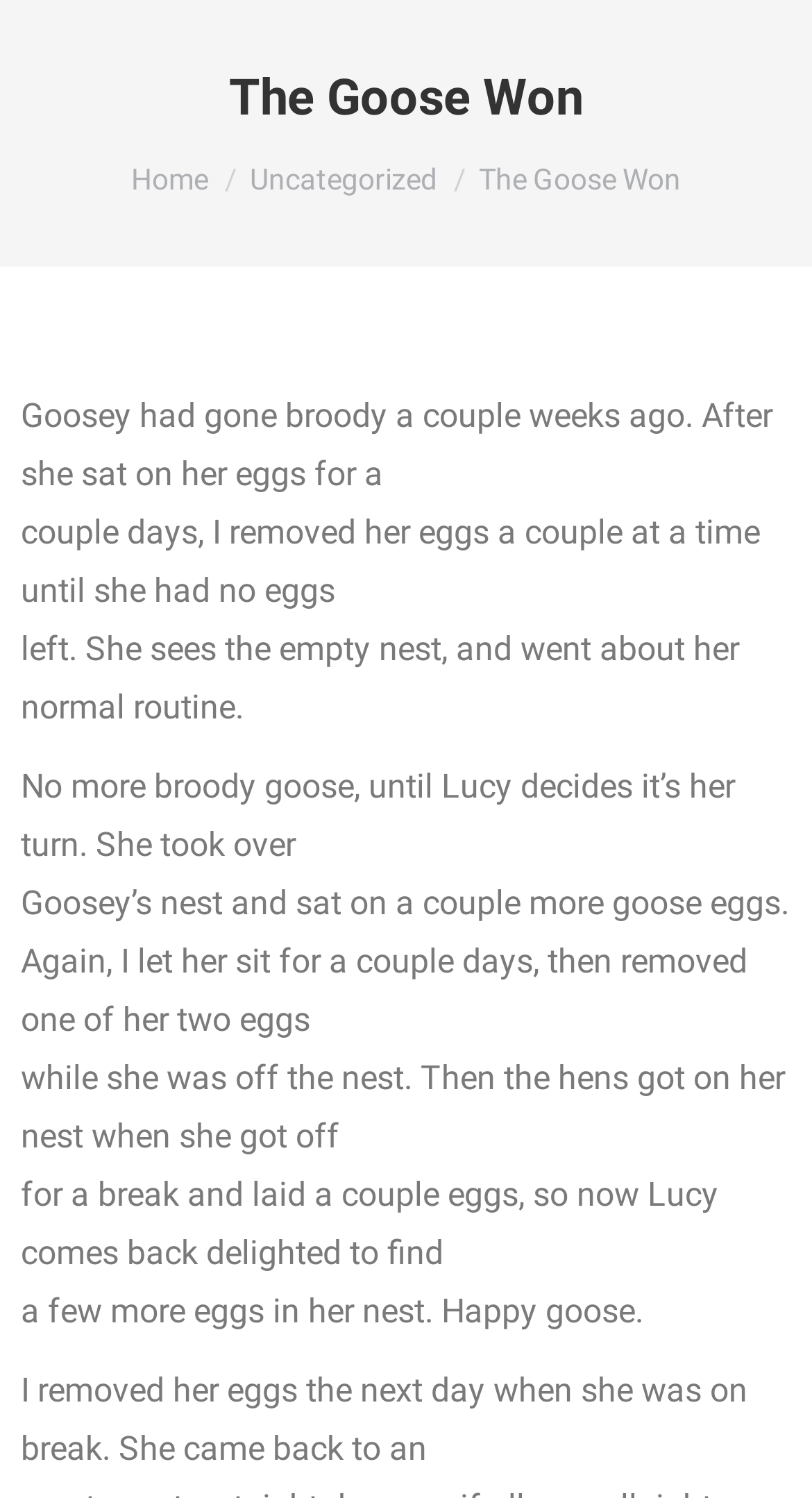Answer the question below using just one word or a short phrase: 
What did the hens do when Lucy got off her nest?

Laid eggs